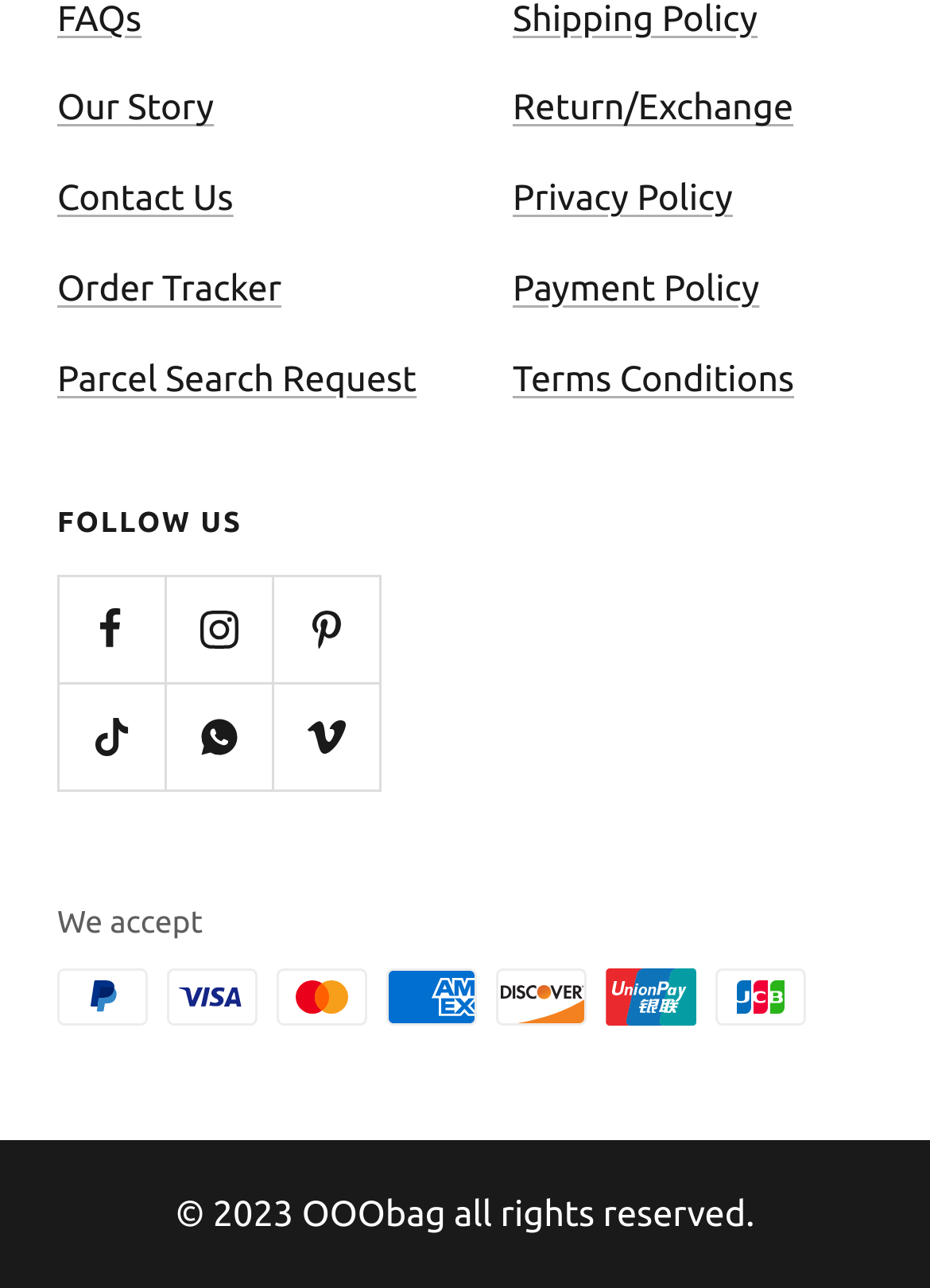Please answer the following question using a single word or phrase: 
How many links are provided in the top-left section?

4